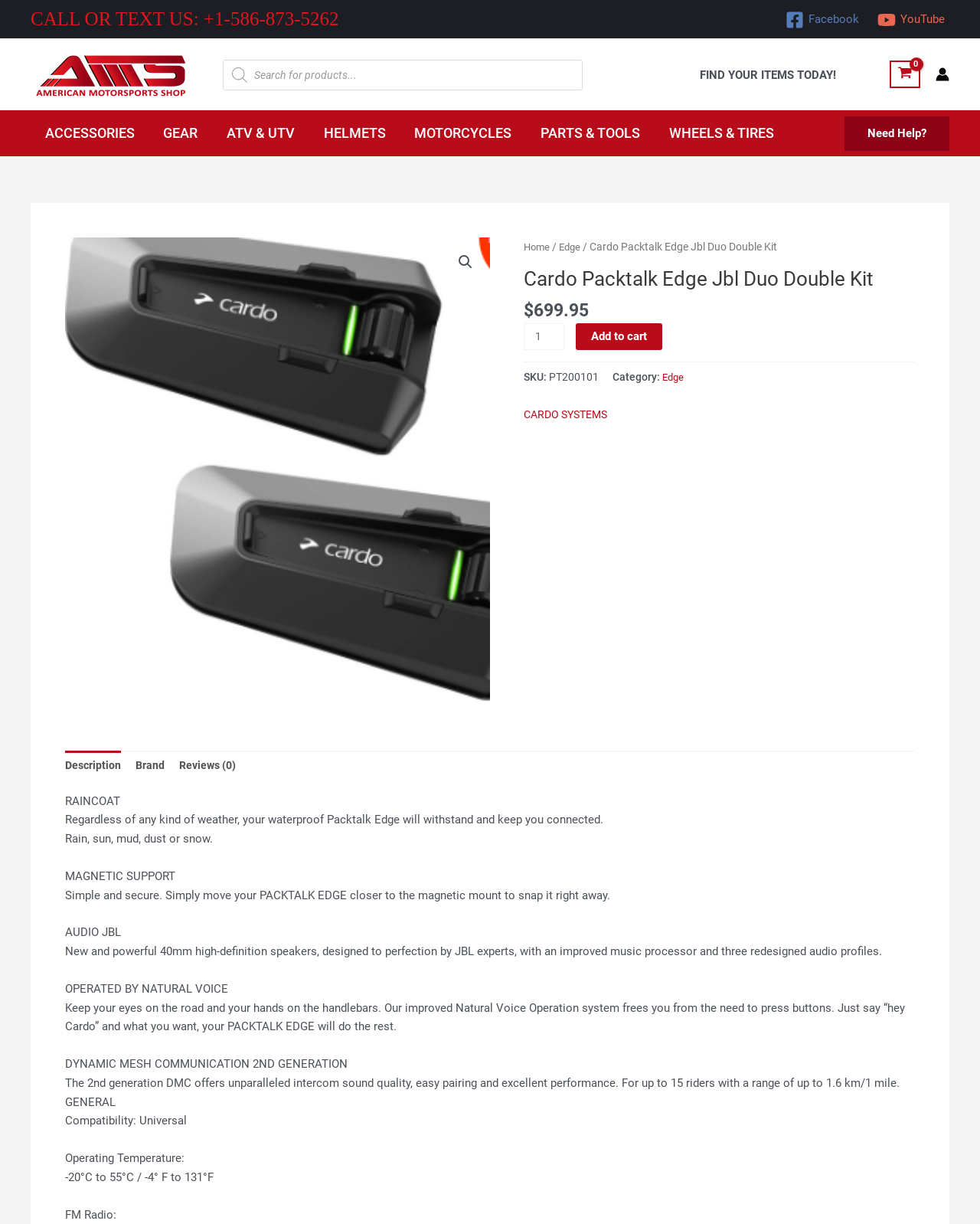What is the function of the magnetic support?
Based on the screenshot, provide your answer in one word or phrase.

Simple and secure mounting